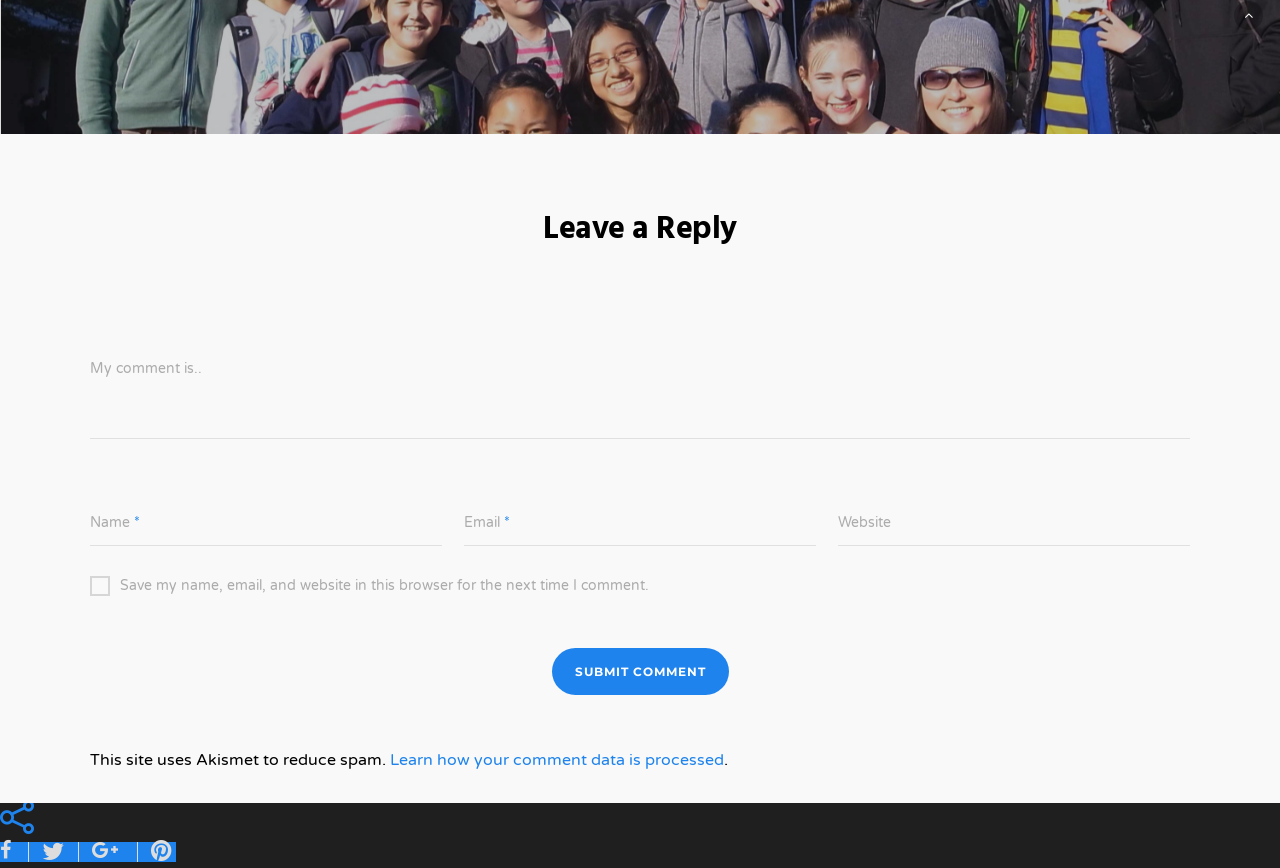Give a one-word or one-phrase response to the question:
What is the mandatory information required to submit a comment?

Name and Email